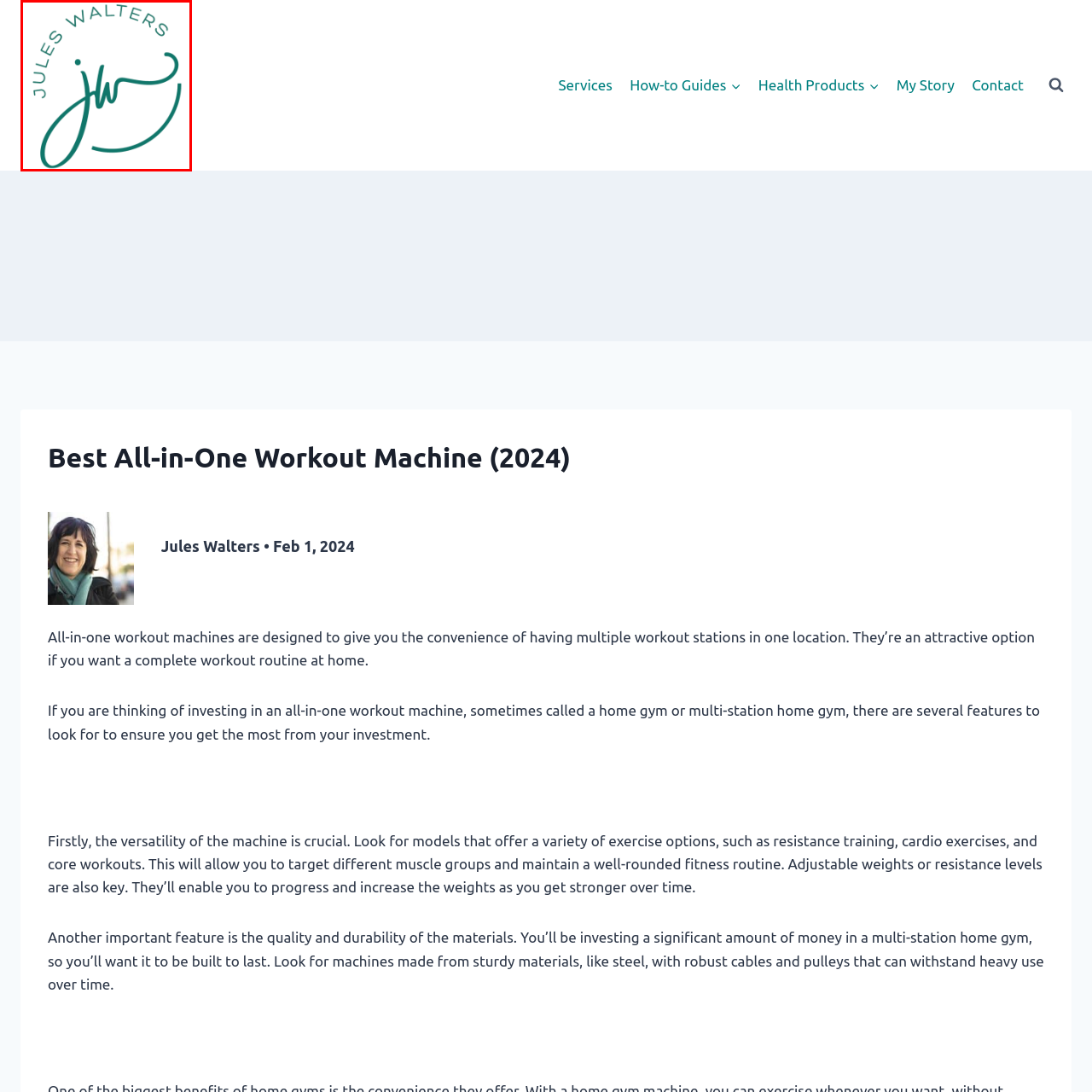Study the image inside the red outline, What is the shape of the script at the center of the logo? 
Respond with a brief word or phrase.

flowing